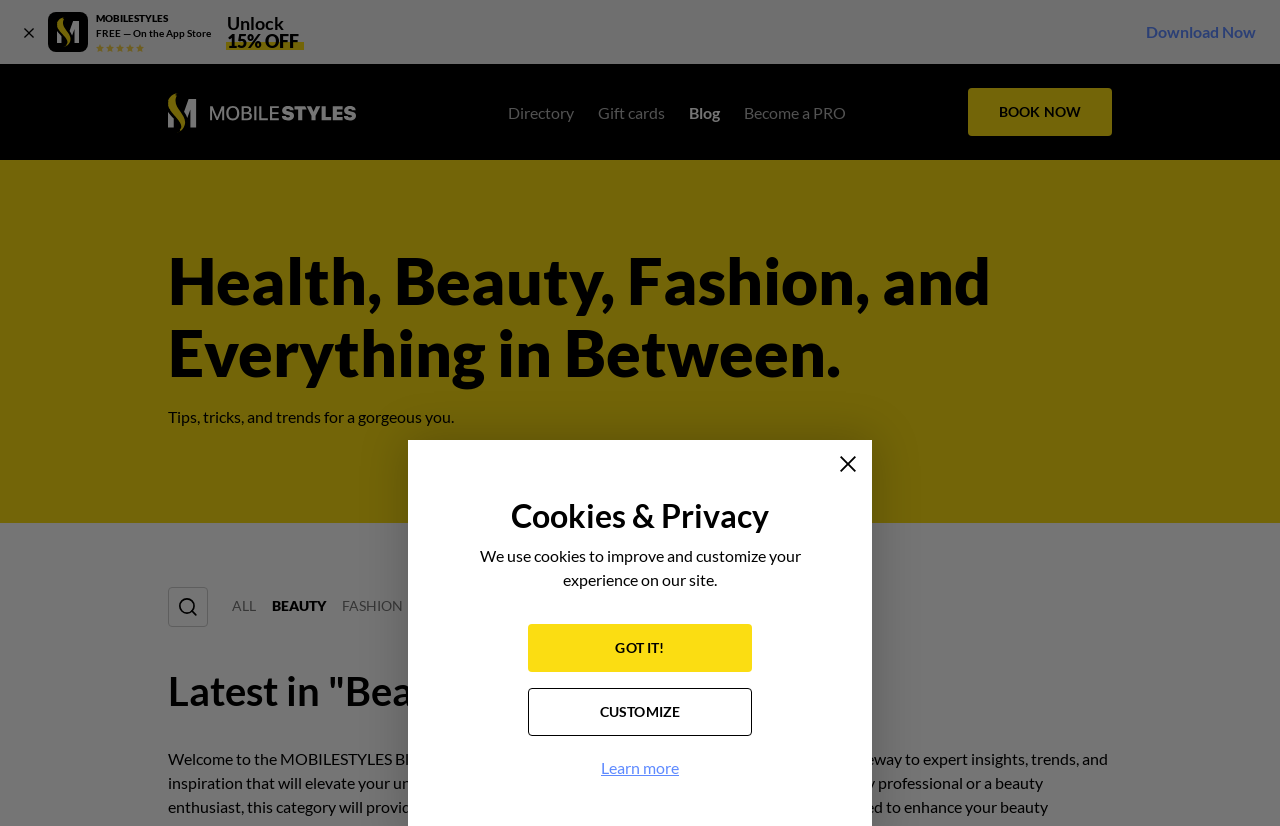Provide a comprehensive caption for the webpage.

This webpage is a blog focused on fashion and style, specifically on the "Beauty" page. At the top left corner, there is a button to close a download ad banner, and next to it, an ad banner with a logo and a link to the MOBILESTYLES APP. Below the ad banner, there are two static texts, "FREE — On the App Store" and "Unlock 15% OFF".

On the top right corner, there is a link to "Download Now". Below it, there are several links to different sections of the website, including "Mobile Styles", "Directory", "Gift cards", "Blog", and "Become a PRO". 

In the middle of the page, there is a heading that reads "Health, Beauty, Fashion, and Everything in Between." Below it, there is a static text that provides a brief description of the blog's content. There is also a search button and several links to different categories, including "ALL", "BEAUTY", "FASHION", "WELL + FIT", and "LA VIE".

Further down the page, there is a heading that reads "Latest in 'Beauty'", indicating that the page is displaying the latest blog posts related to beauty. At the bottom of the page, there is a section about cookies and privacy, with a static text explaining the use of cookies and two buttons to either accept or customize the settings. There is also a link to learn more about the cookies and privacy policy.